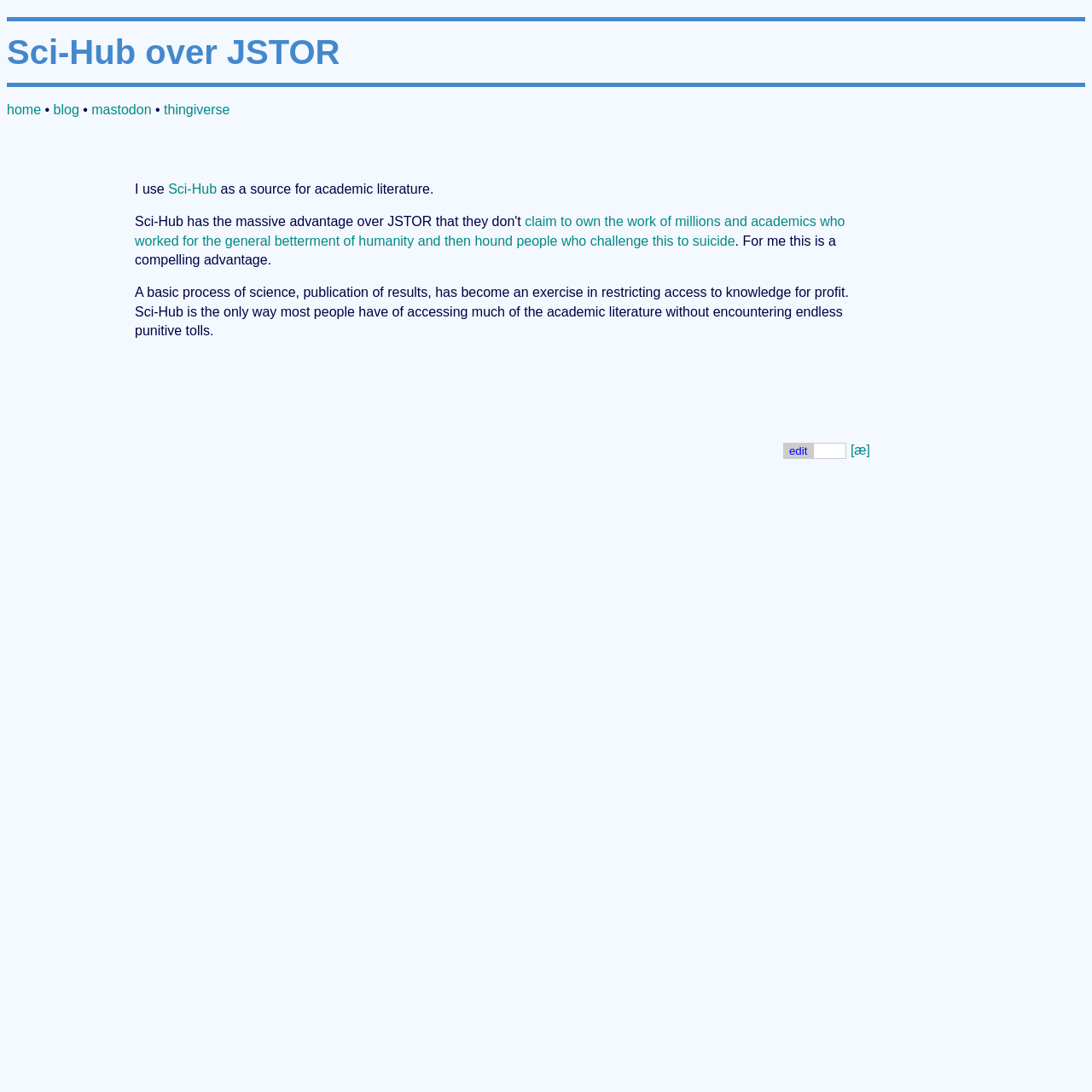Please indicate the bounding box coordinates for the clickable area to complete the following task: "visit Sci-Hub". The coordinates should be specified as four float numbers between 0 and 1, i.e., [left, top, right, bottom].

[0.154, 0.166, 0.198, 0.18]